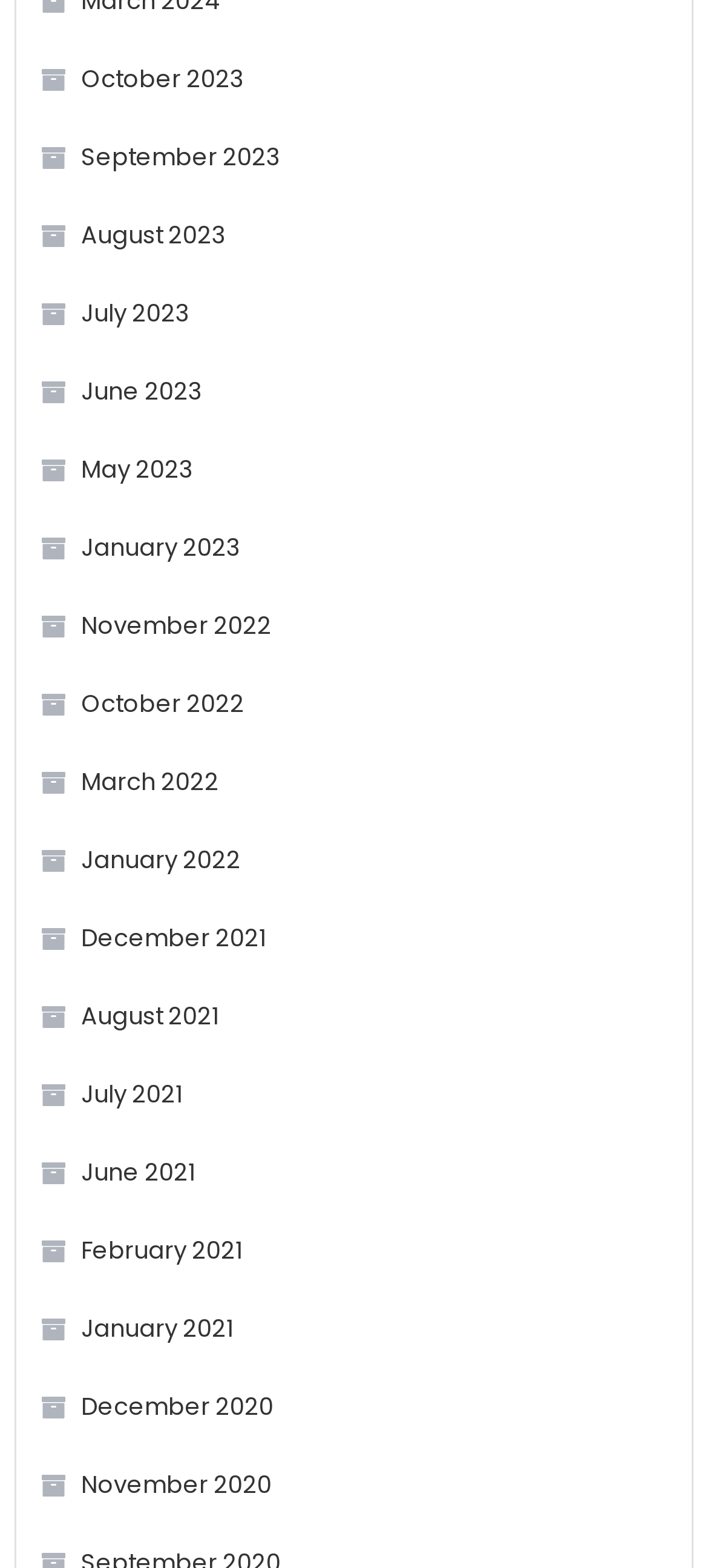How many months are listed from the year 2021?
Could you answer the question in a detailed manner, providing as much information as possible?

I can count the number of links related to the year 2021, which are August 2021, July 2021, June 2021, and February 2021, totaling 4 months.